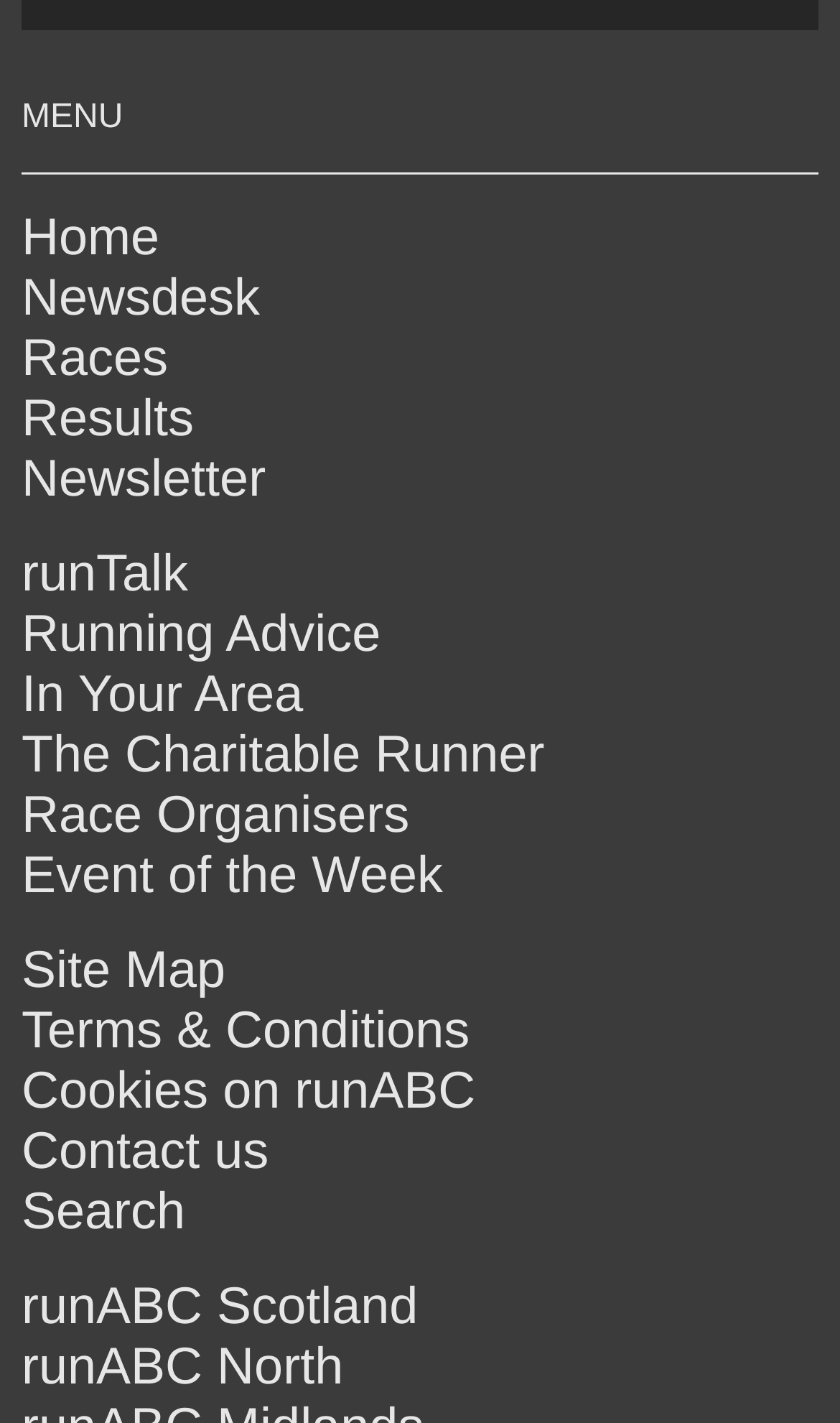Determine the bounding box coordinates of the clickable region to follow the instruction: "search for something".

[0.026, 0.831, 0.221, 0.872]